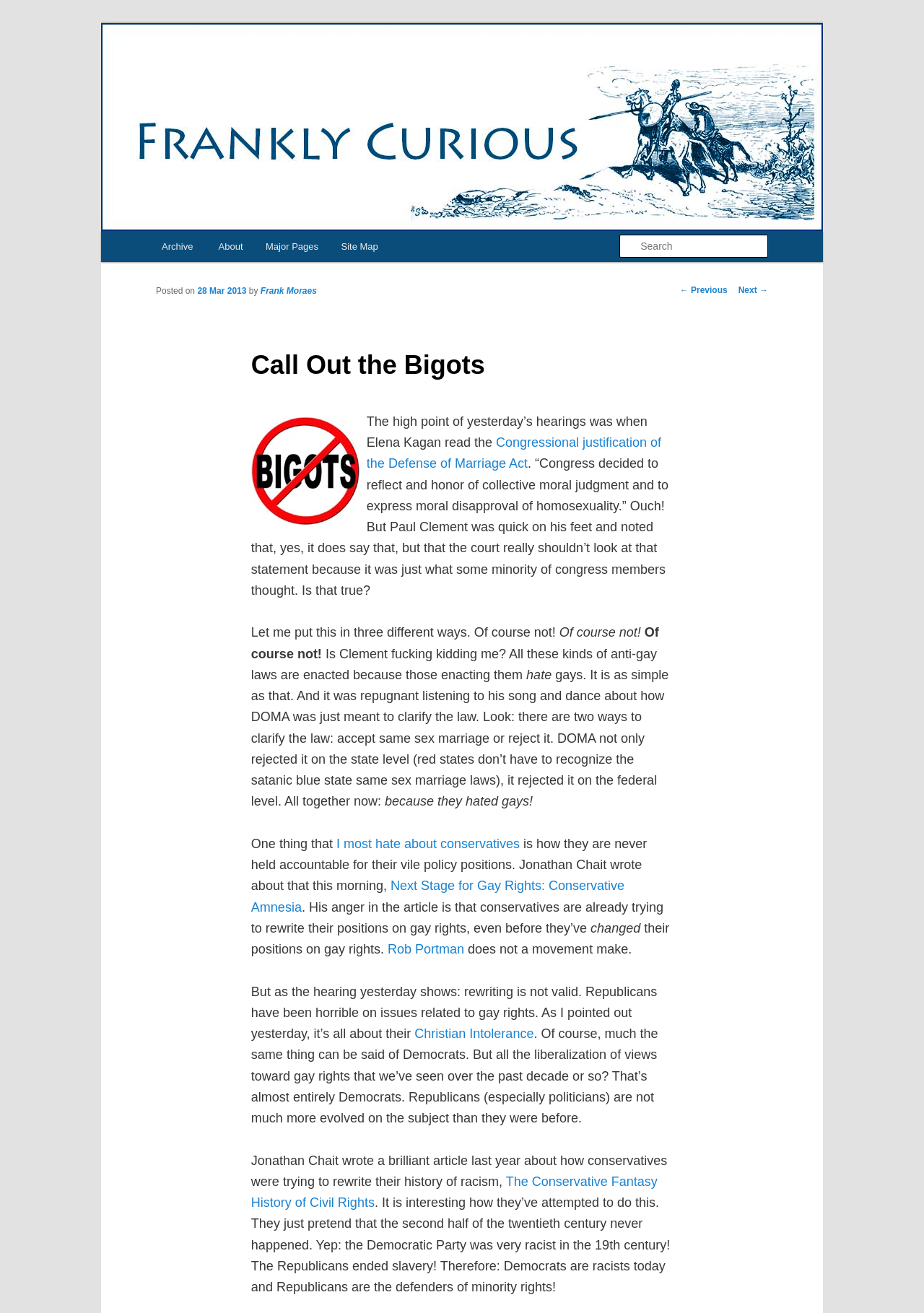Can you find the bounding box coordinates for the element that needs to be clicked to execute this instruction: "Learn more about the Congressional justification of the Defense of Marriage Act"? The coordinates should be given as four float numbers between 0 and 1, i.e., [left, top, right, bottom].

[0.397, 0.332, 0.716, 0.359]